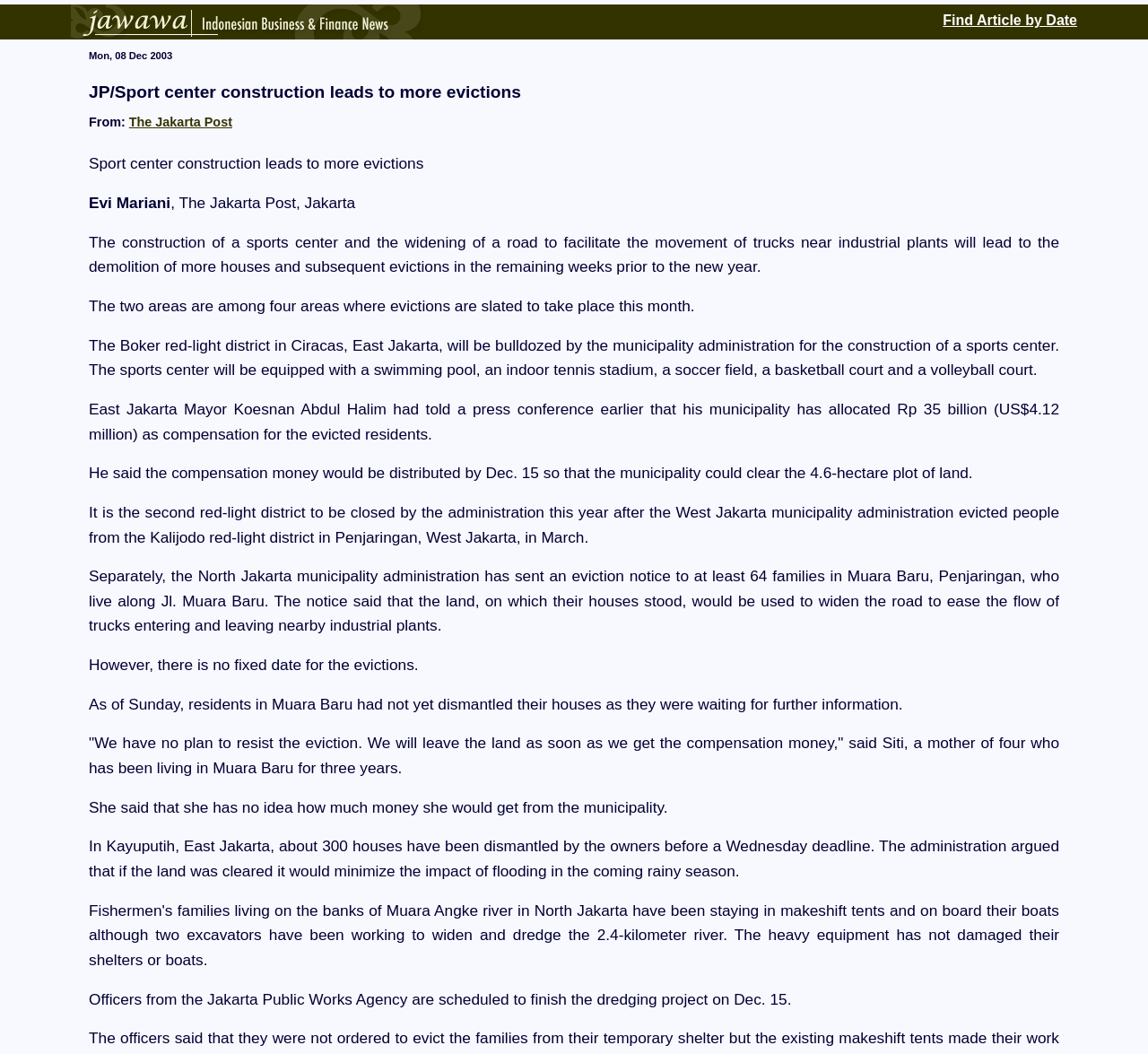What is the purpose of widening the road?
Please describe in detail the information shown in the image to answer the question.

According to the article, the road is being widened to facilitate the movement of trucks near industrial plants.